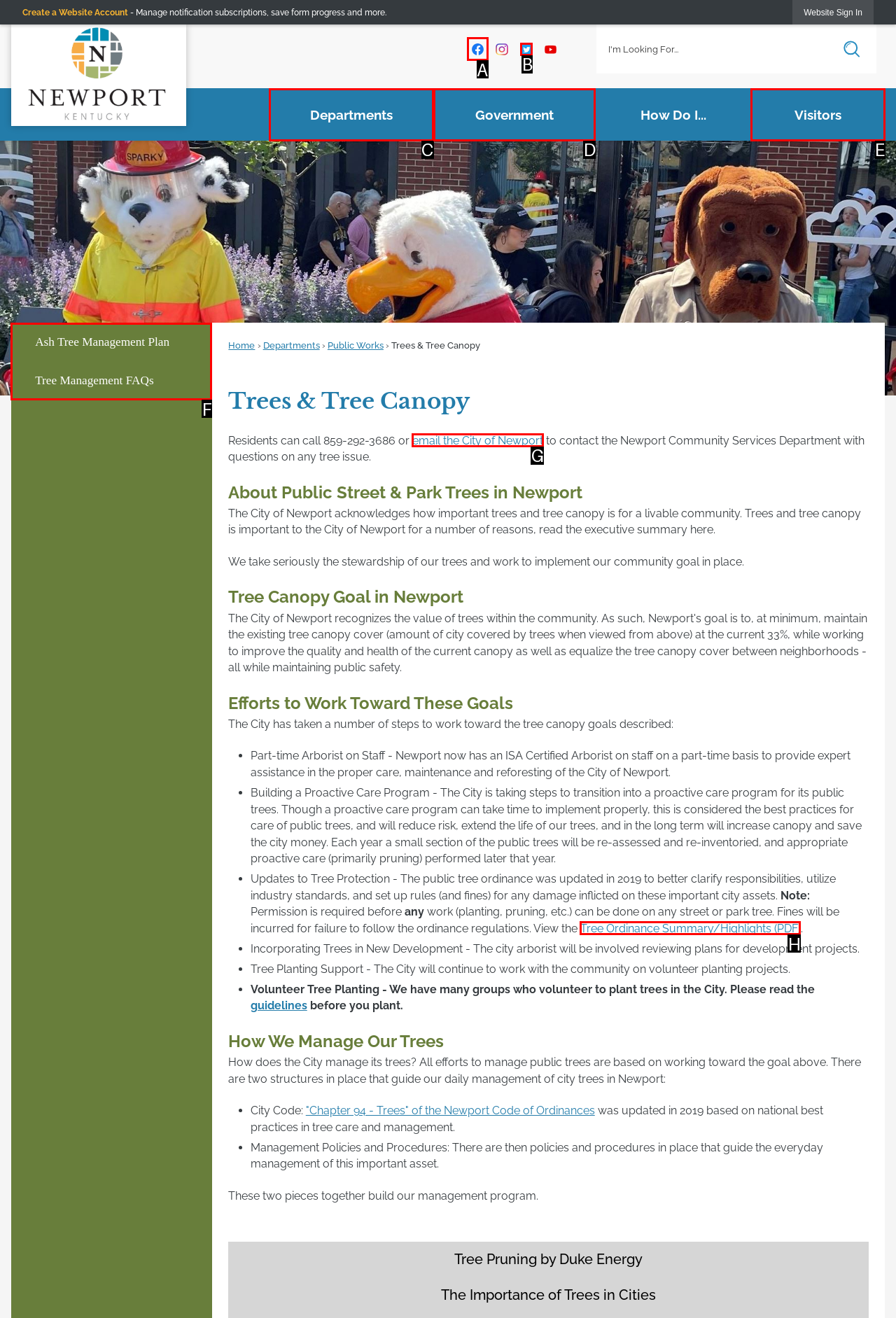Among the marked elements in the screenshot, which letter corresponds to the UI element needed for the task: Email the City of Newport?

G